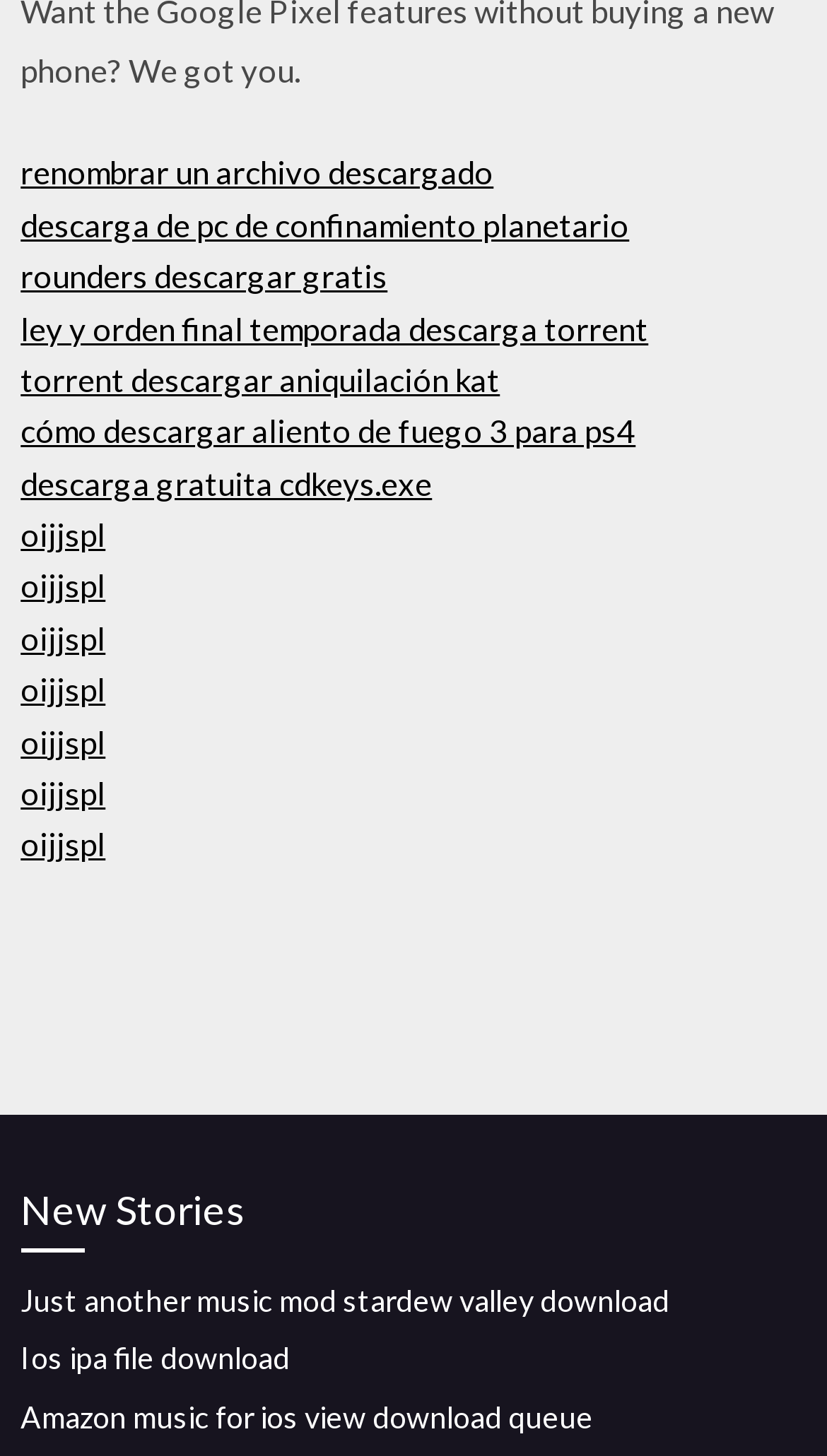What type of content is available on this webpage?
Respond with a short answer, either a single word or a phrase, based on the image.

Download links